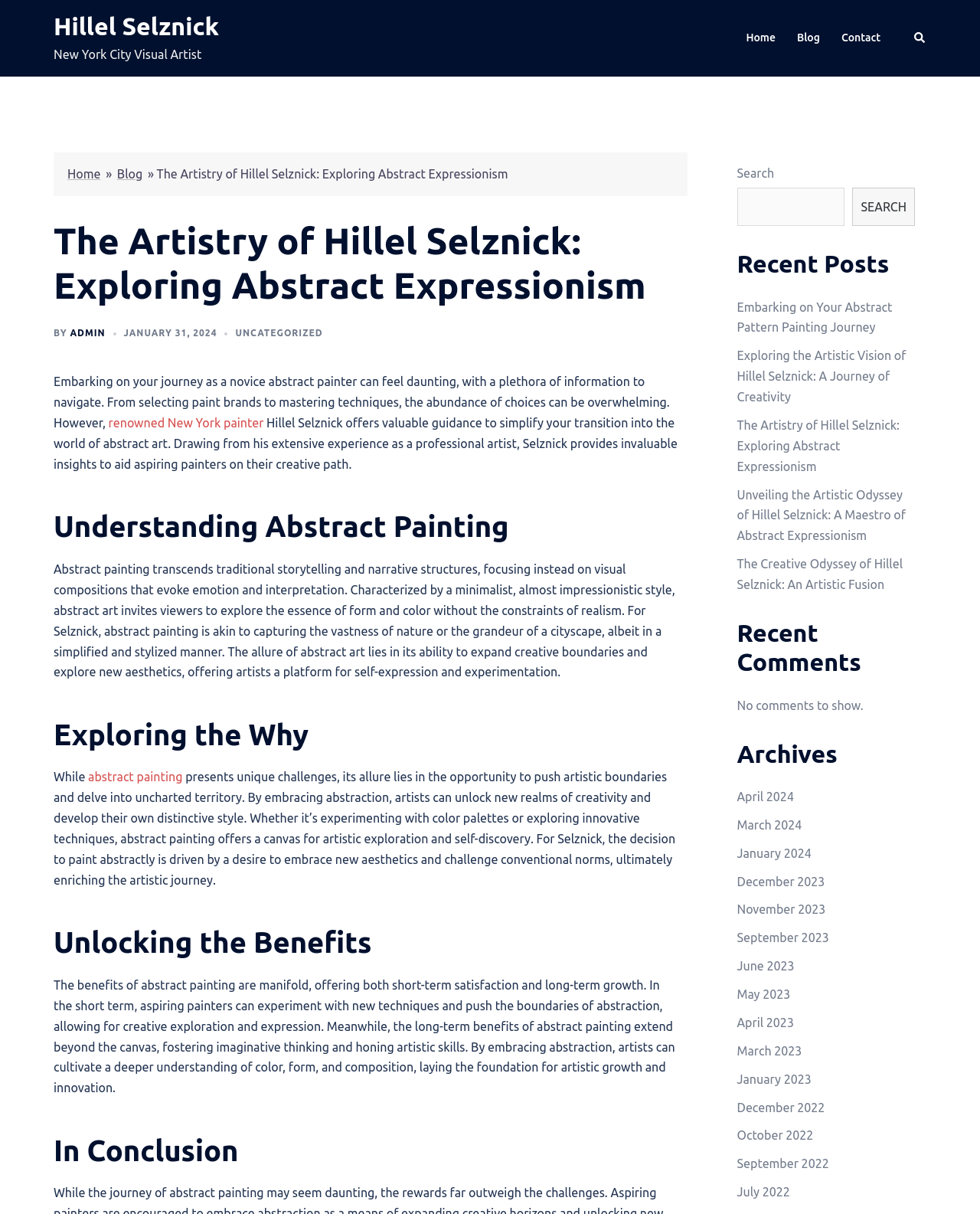How many recent posts are listed on the webpage?
Give a thorough and detailed response to the question.

The answer can be found by counting the number of link elements under the heading 'Recent Posts', which are 5 in total.